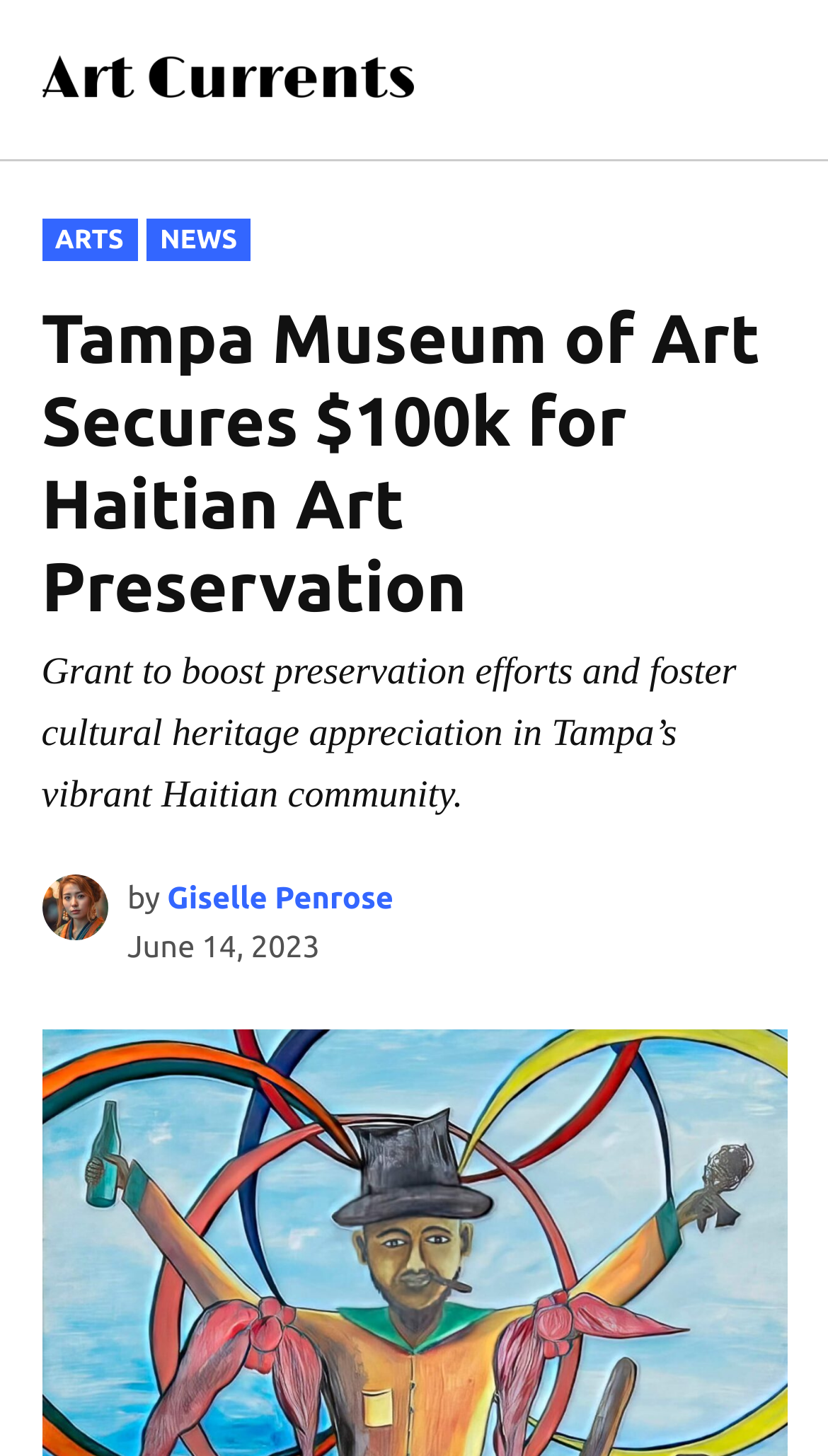Determine the bounding box for the described HTML element: "parent_node: Art Currents". Ensure the coordinates are four float numbers between 0 and 1 in the format [left, top, right, bottom].

[0.05, 0.02, 0.499, 0.09]